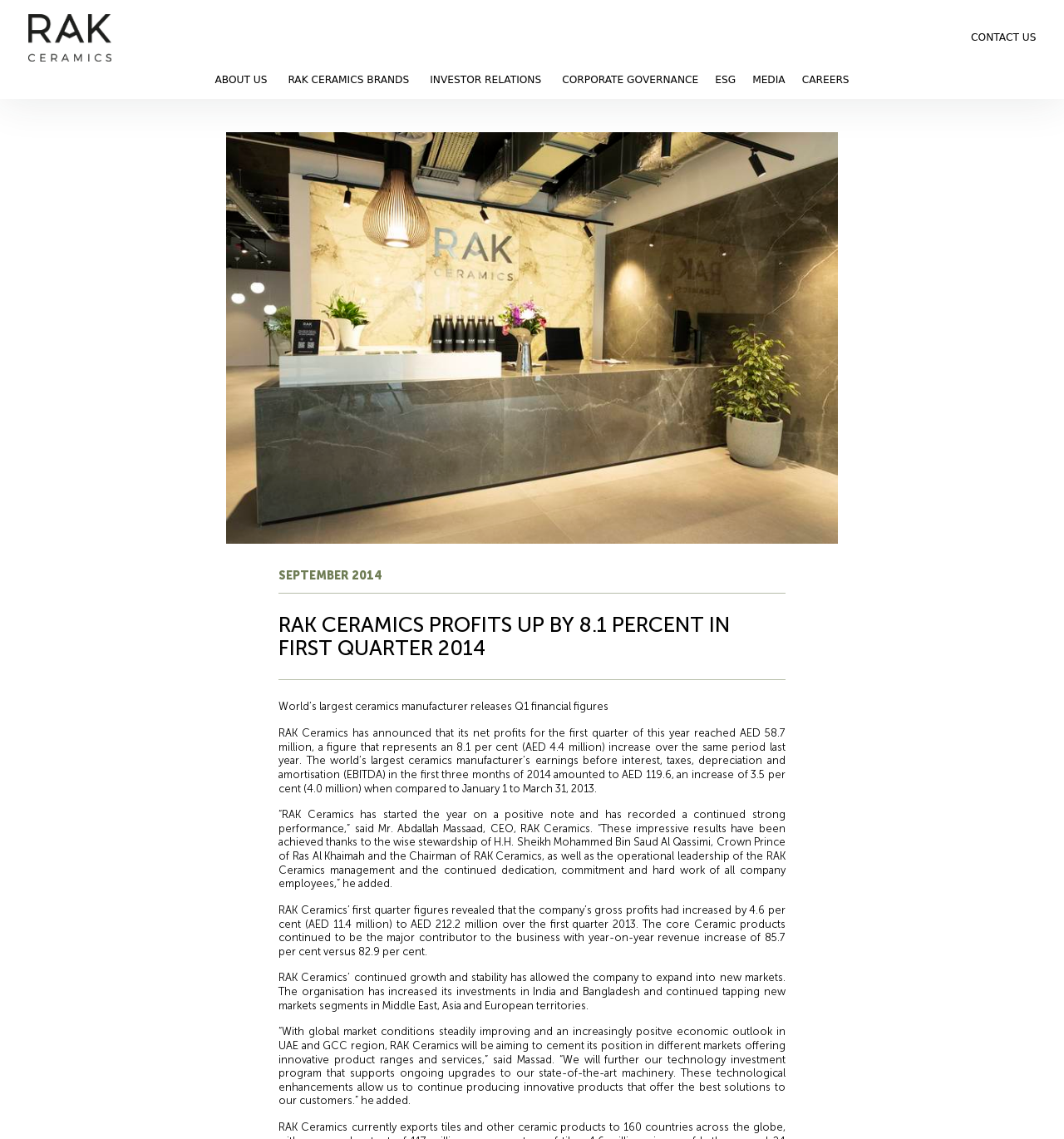Pinpoint the bounding box coordinates for the area that should be clicked to perform the following instruction: "Read ABOUT US".

[0.202, 0.065, 0.251, 0.075]